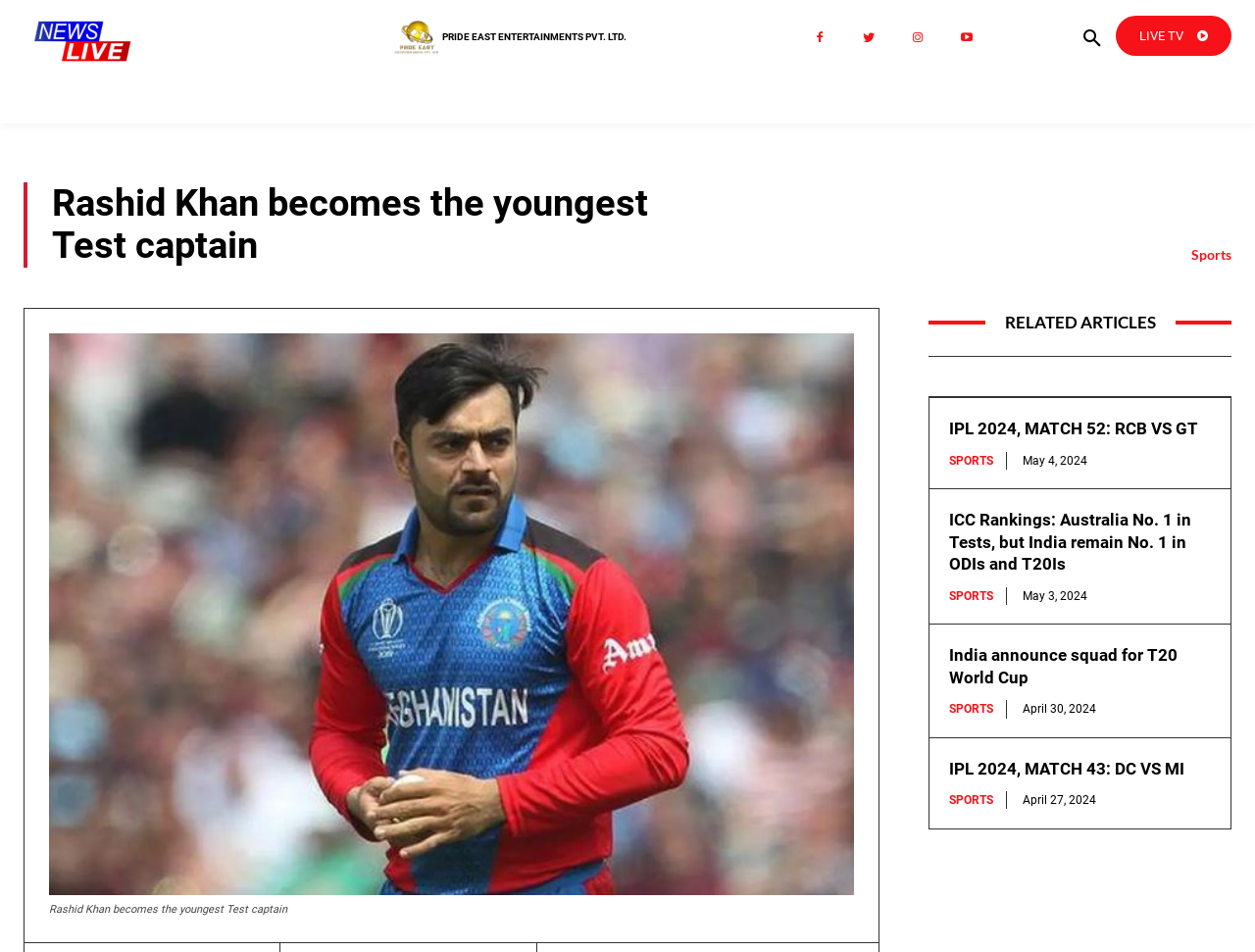What is the logo of this news website?
Based on the image, provide a one-word or brief-phrase response.

news-live-logo